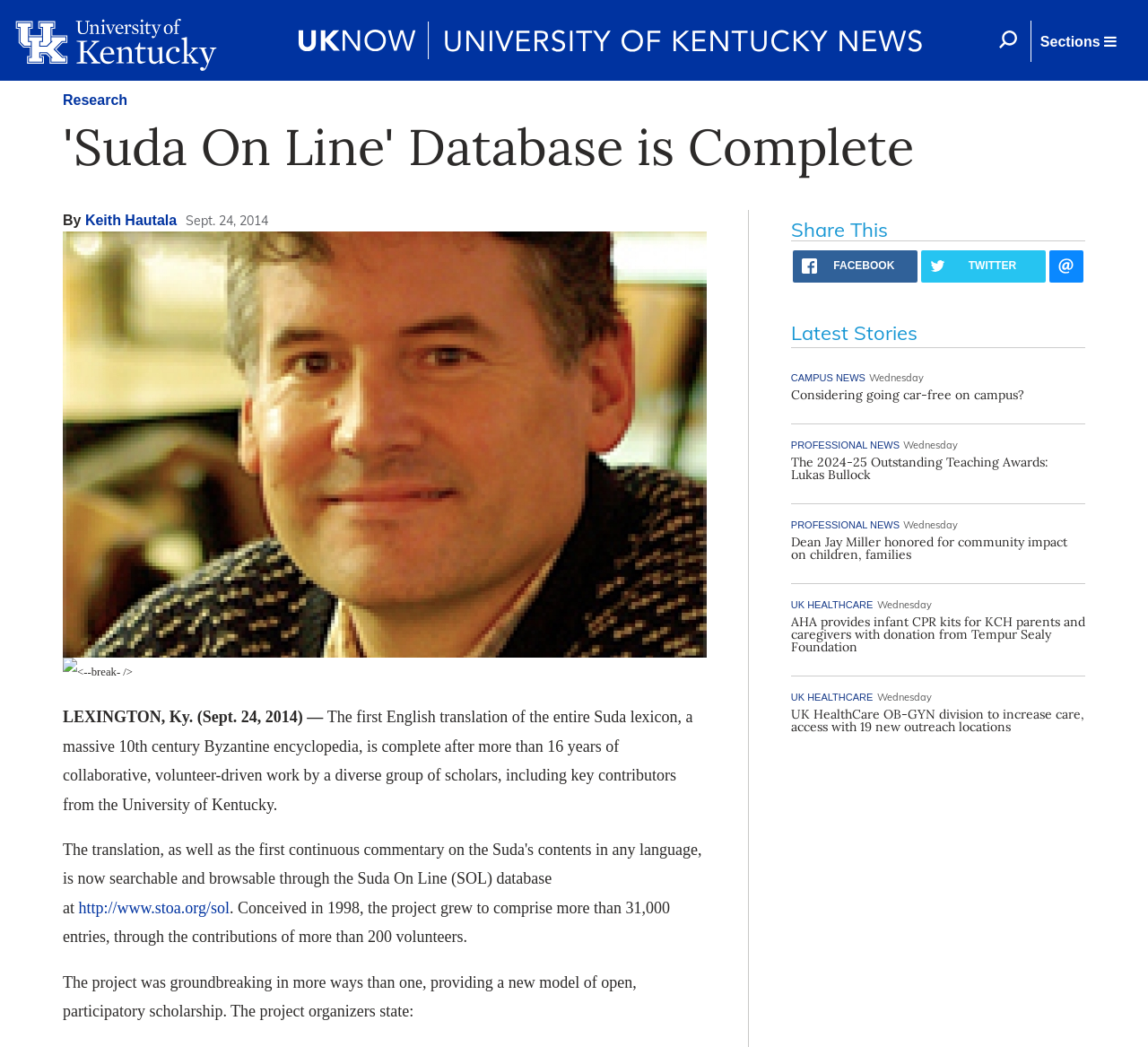Please find the bounding box coordinates of the element that must be clicked to perform the given instruction: "Read more about 'Suda On Line' Database". The coordinates should be four float numbers from 0 to 1, i.e., [left, top, right, bottom].

[0.055, 0.115, 0.945, 0.166]